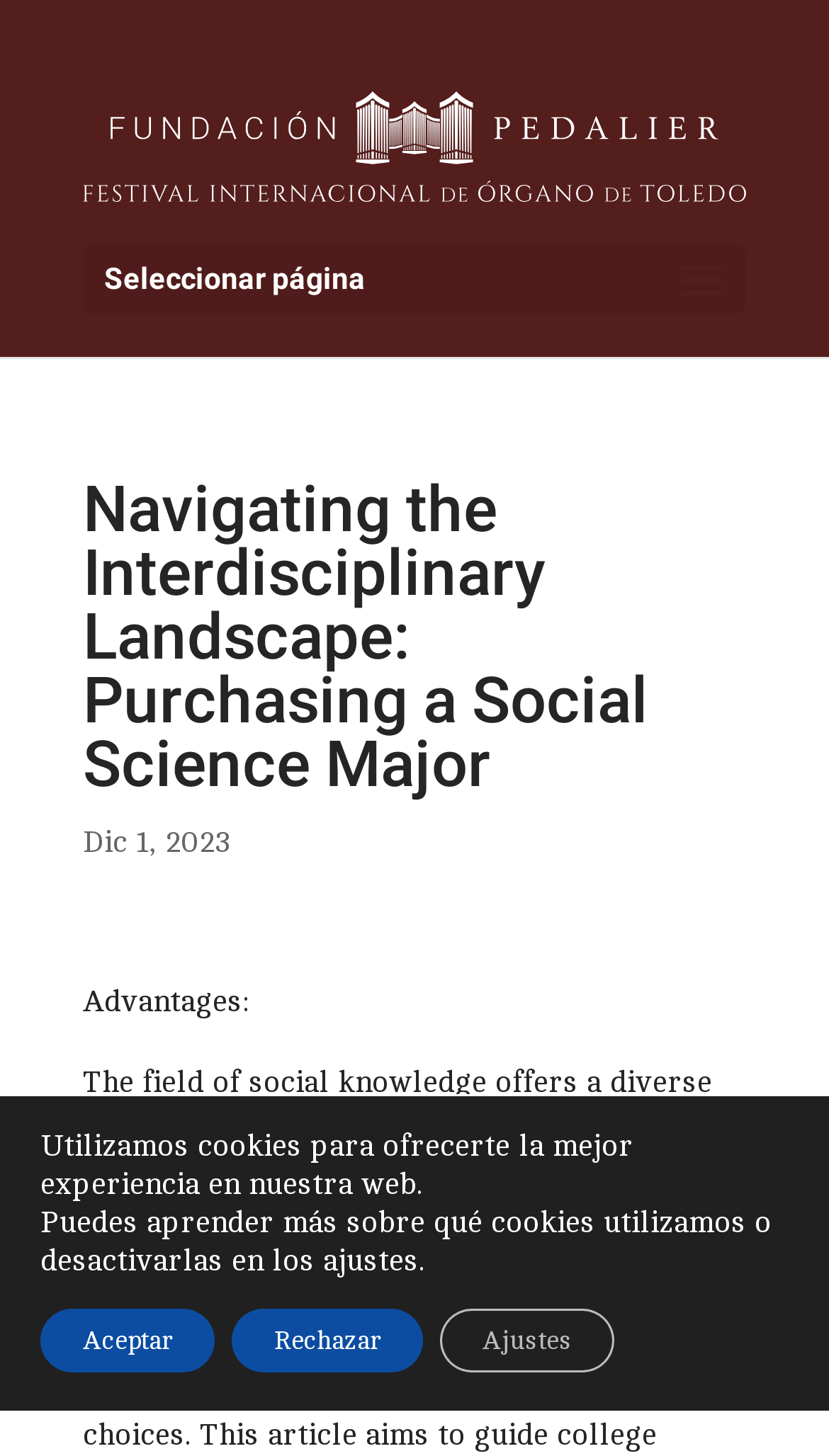Using the elements shown in the image, answer the question comprehensively: What is the date of the publication?

The date of the publication can be found below the main heading, where the text 'Dic 1, 2023' is written.